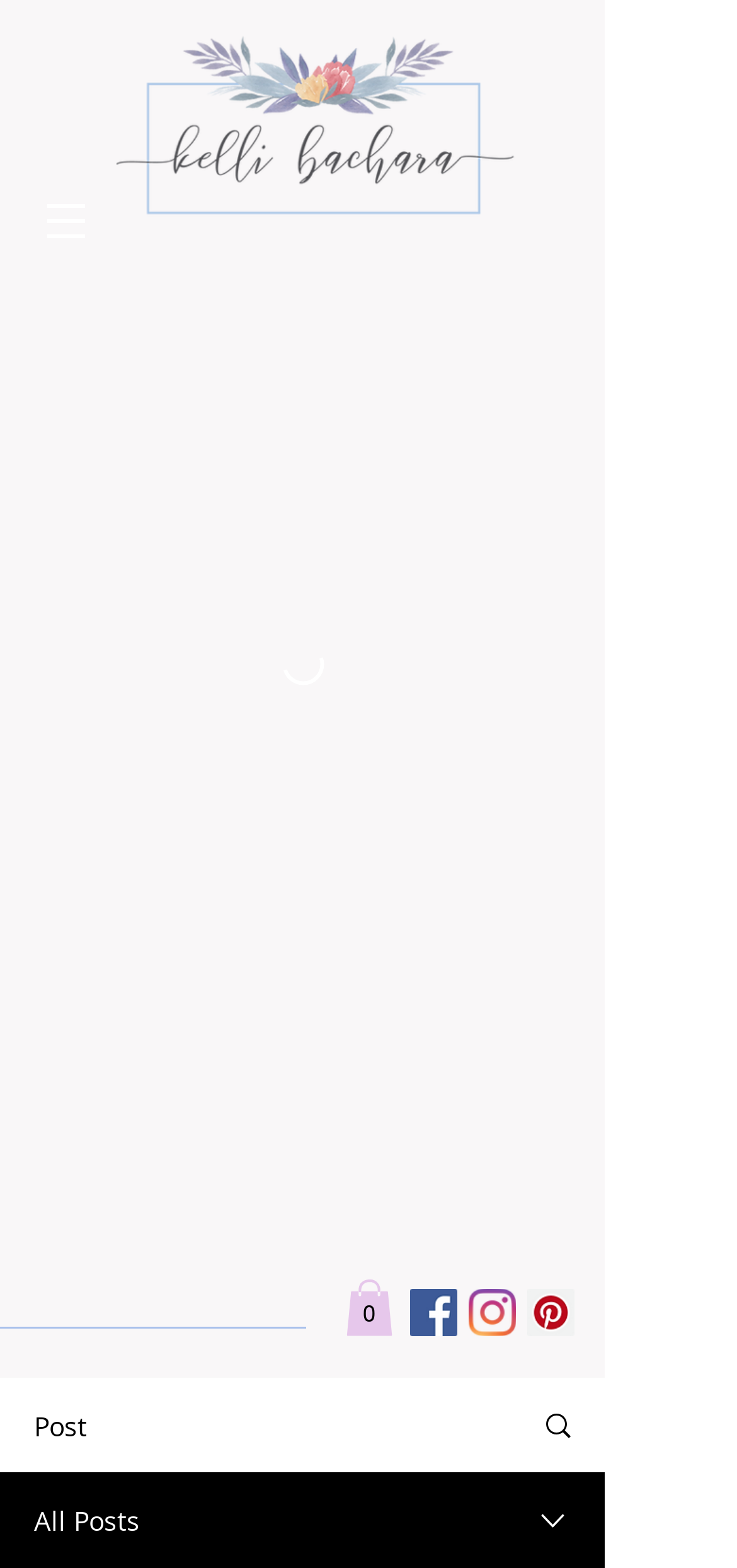Provide a brief response in the form of a single word or phrase:
What is the last menu item on the social bar?

Pinterest